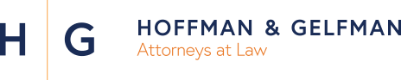Offer a detailed narrative of the image.

The image features the logo of "Hoffmann & Gelfman," a law firm that specializes in providing legal services. The logo prominently displays the initials "H G" in a bold blue font, representing the firm's professional identity. Below the initials, the full name "HOFFMAN & GELFMAN" is displayed in larger text, followed by the phrase "Attorneys at Law" in a softer, lighter orange hue. This design conveys a sense of authority and trustworthiness, essential qualities in the legal field, while the color scheme suggests professionalism and approachability.